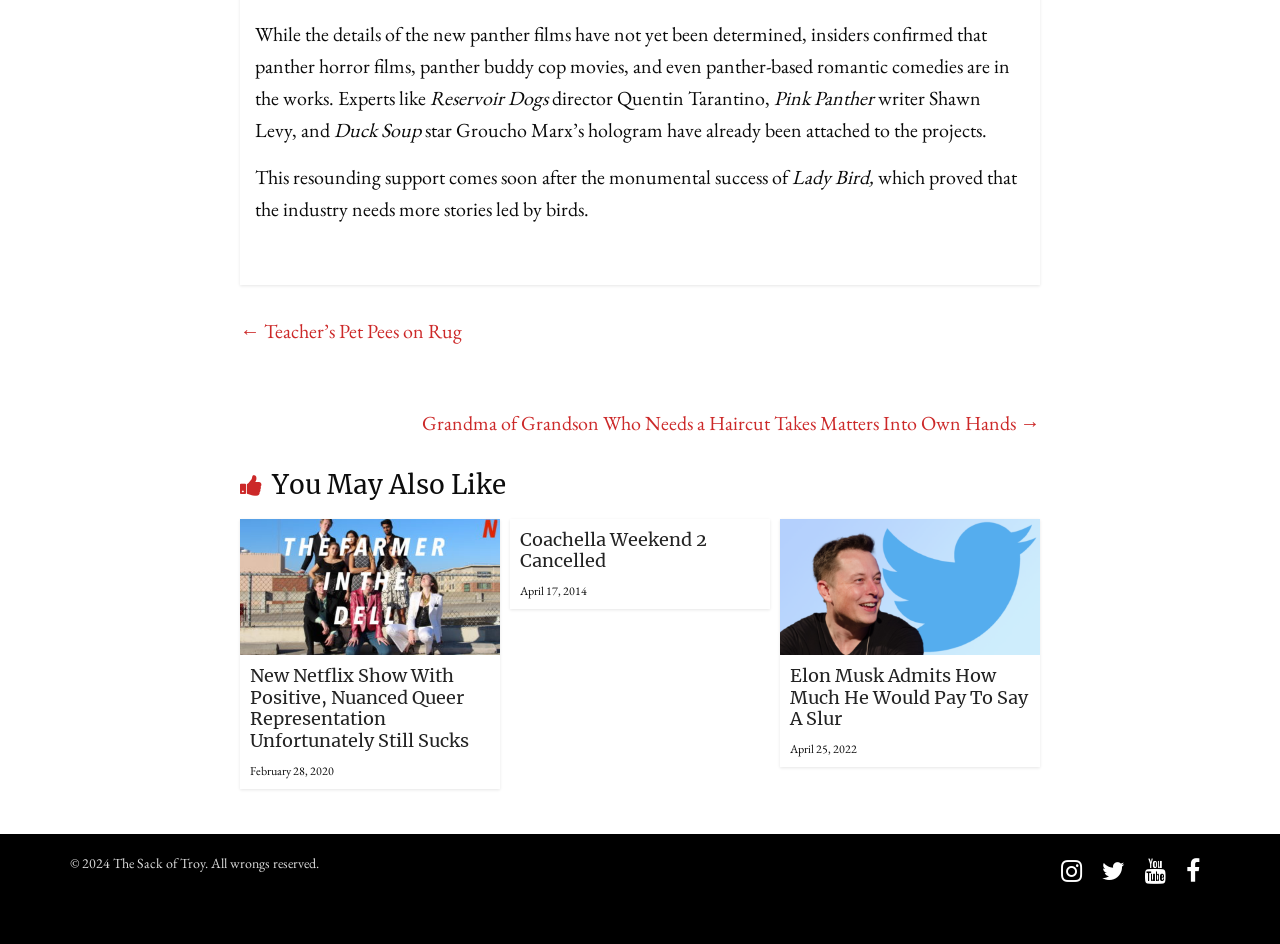Given the description Coachella Weekend 2 Cancelled, predict the bounding box coordinates of the UI element. Ensure the coordinates are in the format (top-left x, top-left y, bottom-right x, bottom-right y) and all values are between 0 and 1.

[0.406, 0.559, 0.552, 0.606]